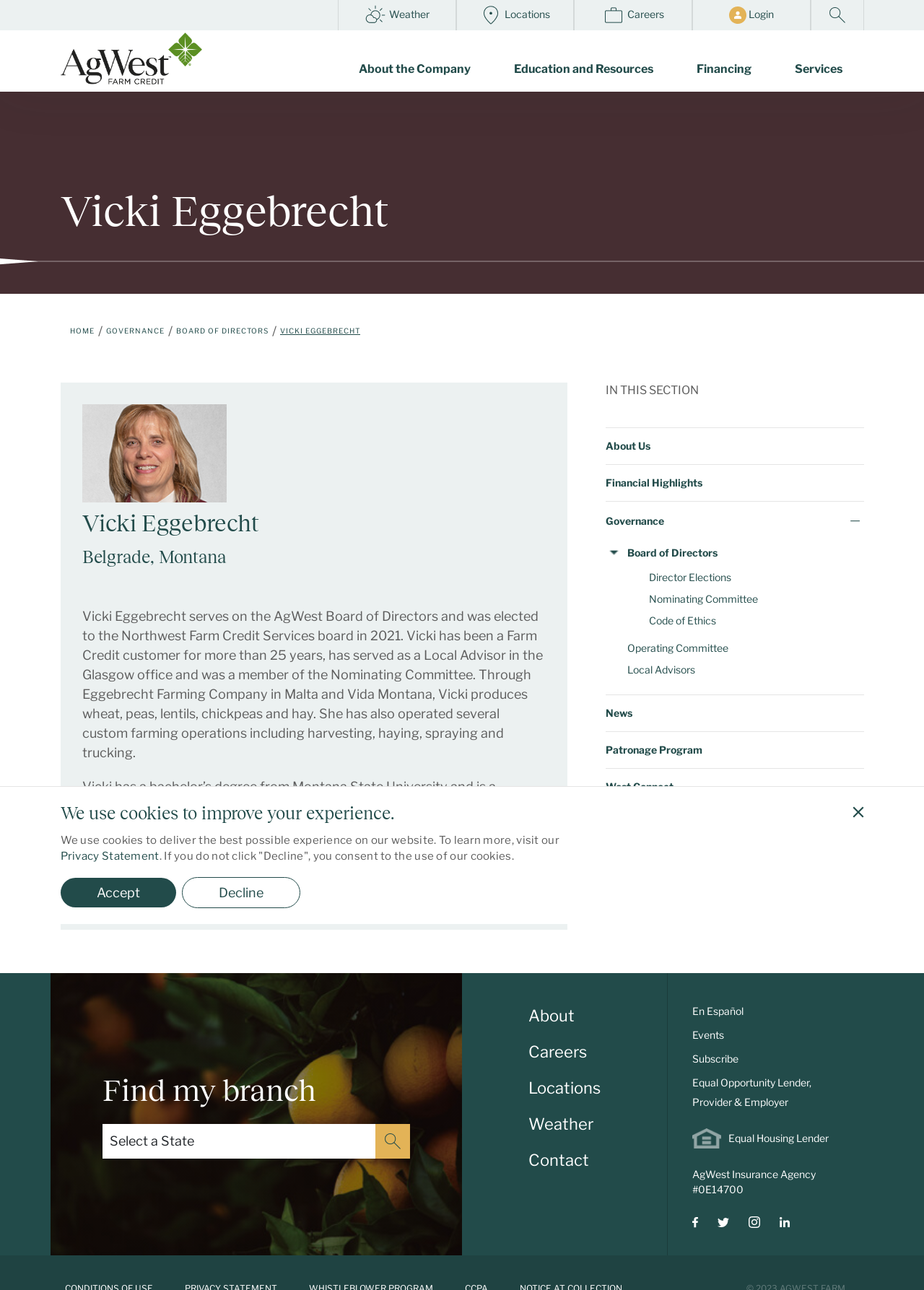Can you look at the image and give a comprehensive answer to the question:
What is the term of office for Vicki Eggebrecht?

The webpage mentions that Vicki Eggebrecht serves on the AgWest Board of Directors and was elected to the Northwest Farm Credit Services board in 2021, with a term of office from 2021 to 2026.